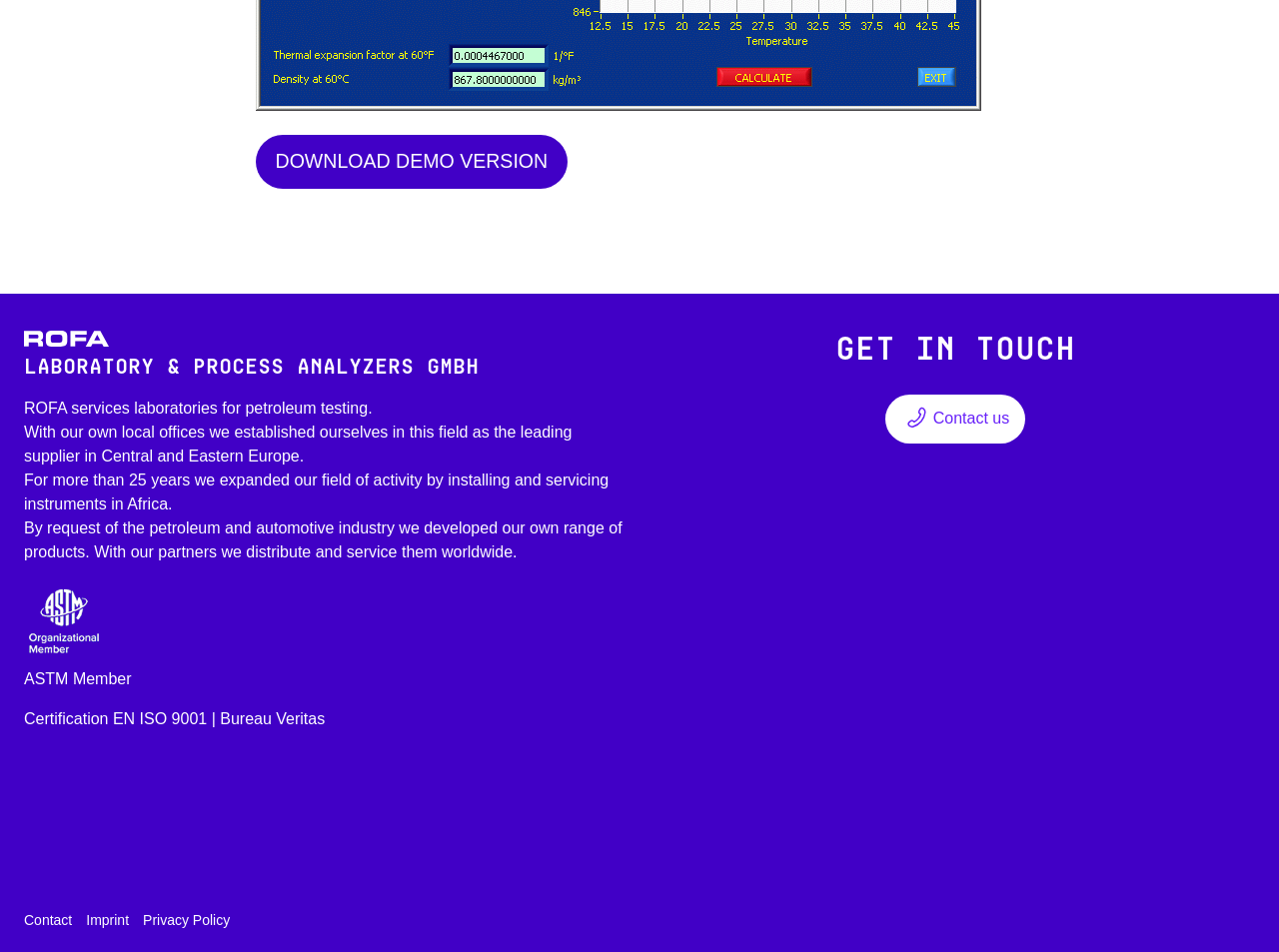What is the region for getting in touch?
Craft a detailed and extensive response to the question.

The region for getting in touch is on the right side, which is mentioned in the StaticText element with bounding box coordinates [0.653, 0.346, 0.841, 0.384] and OCR text 'Get in Touch'.